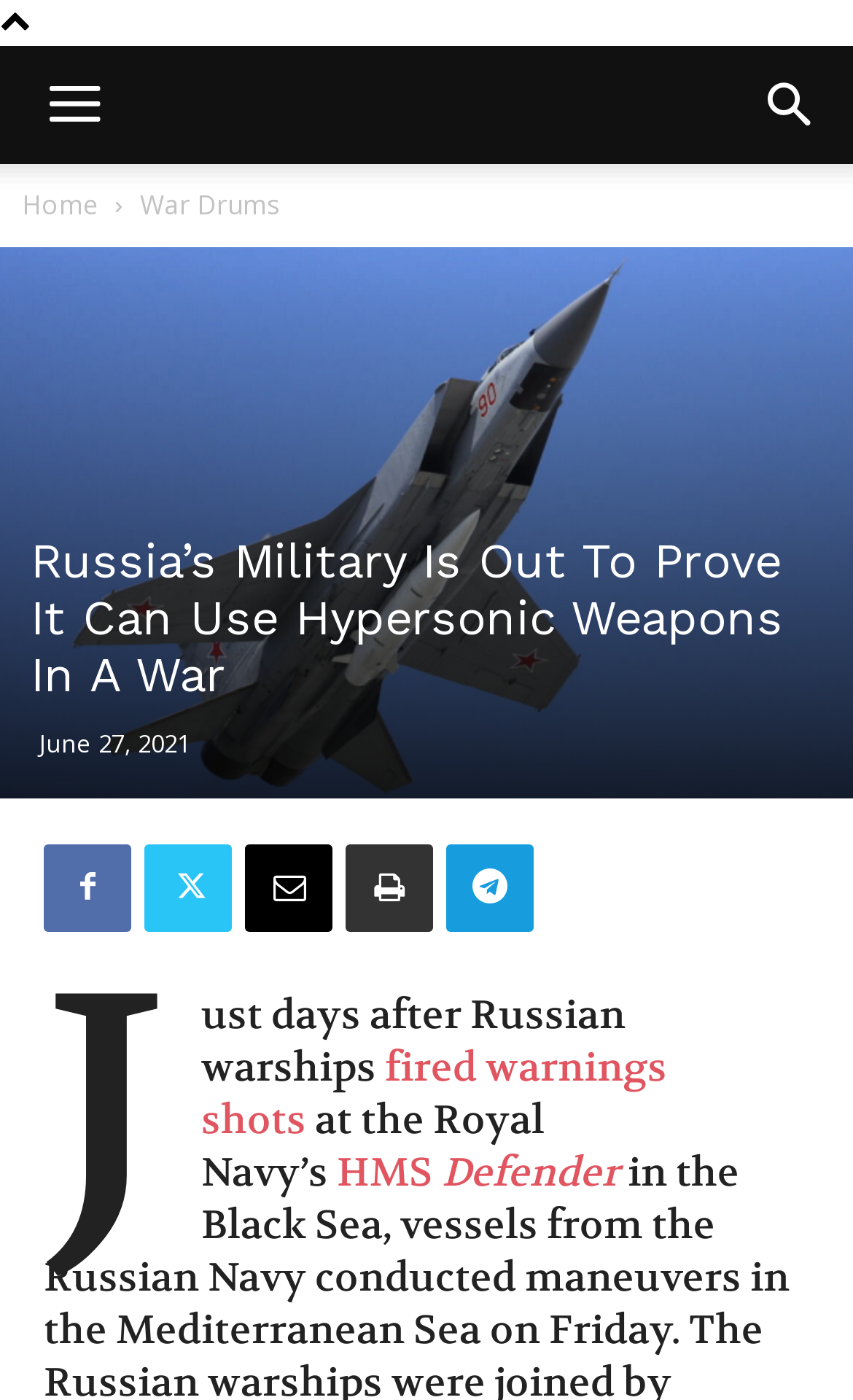Pinpoint the bounding box coordinates of the area that should be clicked to complete the following instruction: "Click on the article about HMS Defender". The coordinates must be given as four float numbers between 0 and 1, i.e., [left, top, right, bottom].

[0.395, 0.82, 0.726, 0.856]